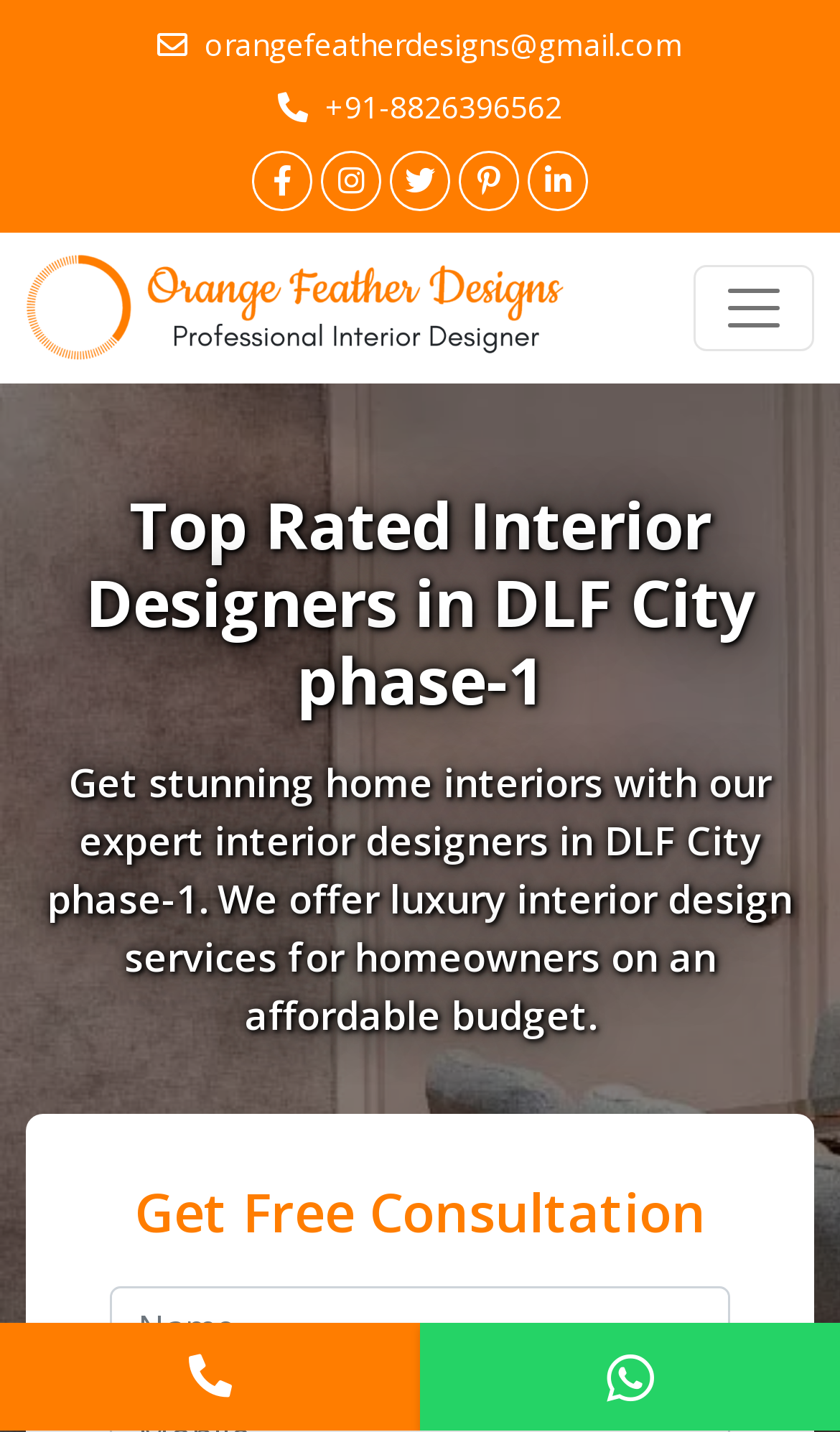Predict the bounding box for the UI component with the following description: "title="facebook"".

[0.3, 0.105, 0.372, 0.147]